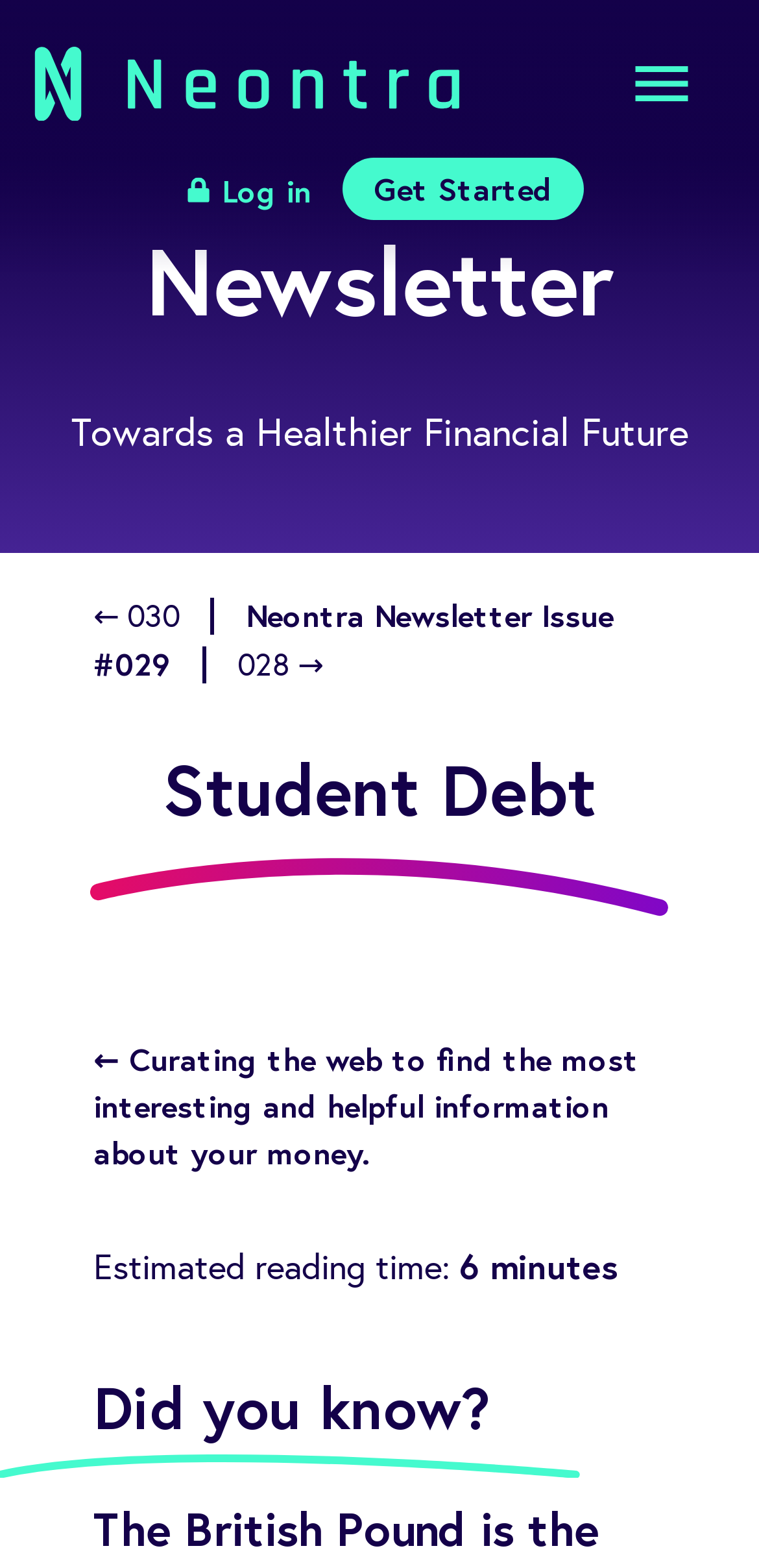Could you highlight the region that needs to be clicked to execute the instruction: "Click on the 'Pricing' link"?

[0.041, 0.214, 0.2, 0.247]